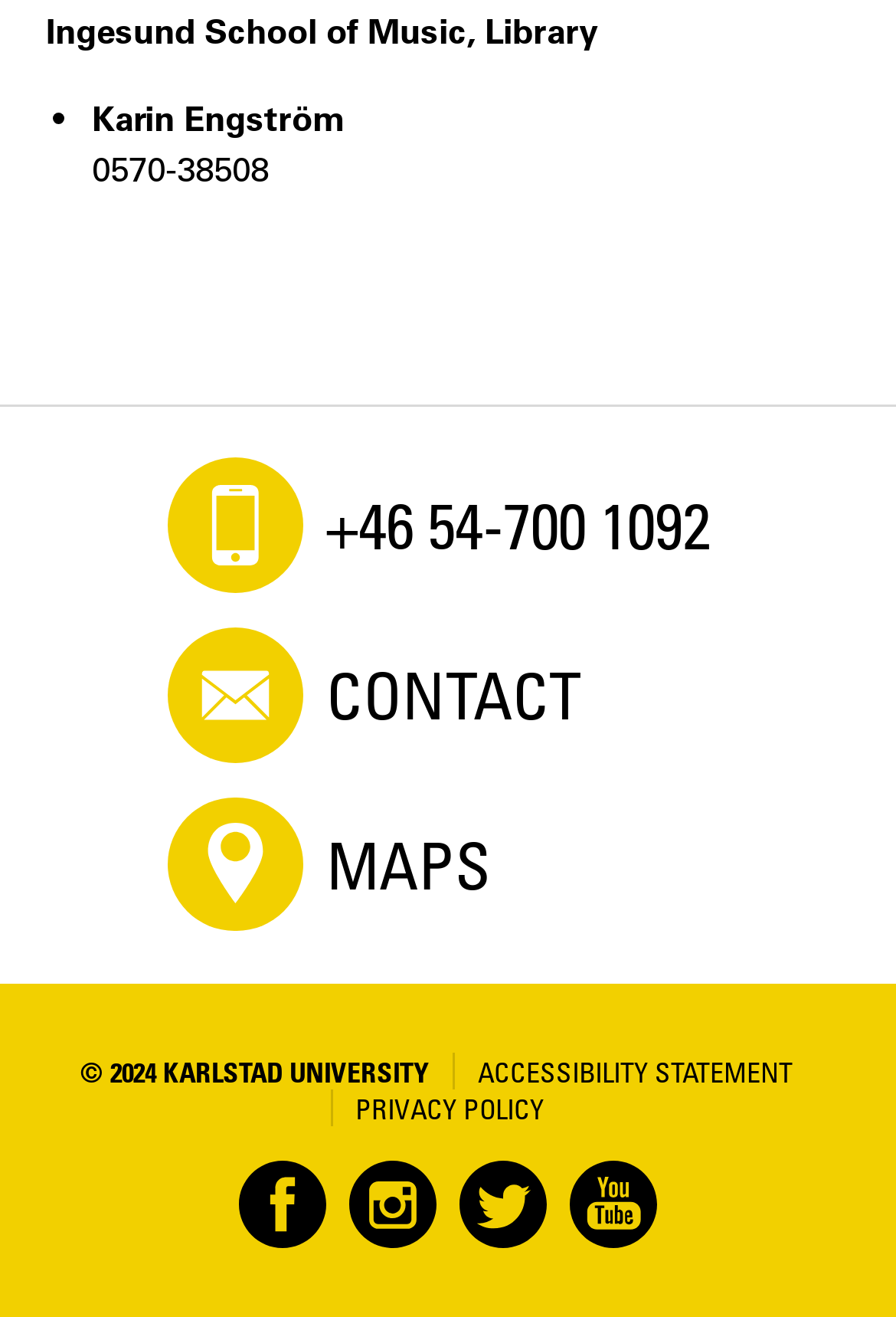What are the links available in the middle section?
Answer the question with as much detail as you can, using the image as a reference.

In the middle section of the webpage, there are three links: '+46 54-700 1092', 'CONTACT', and 'MAPS', each with its corresponding icon.